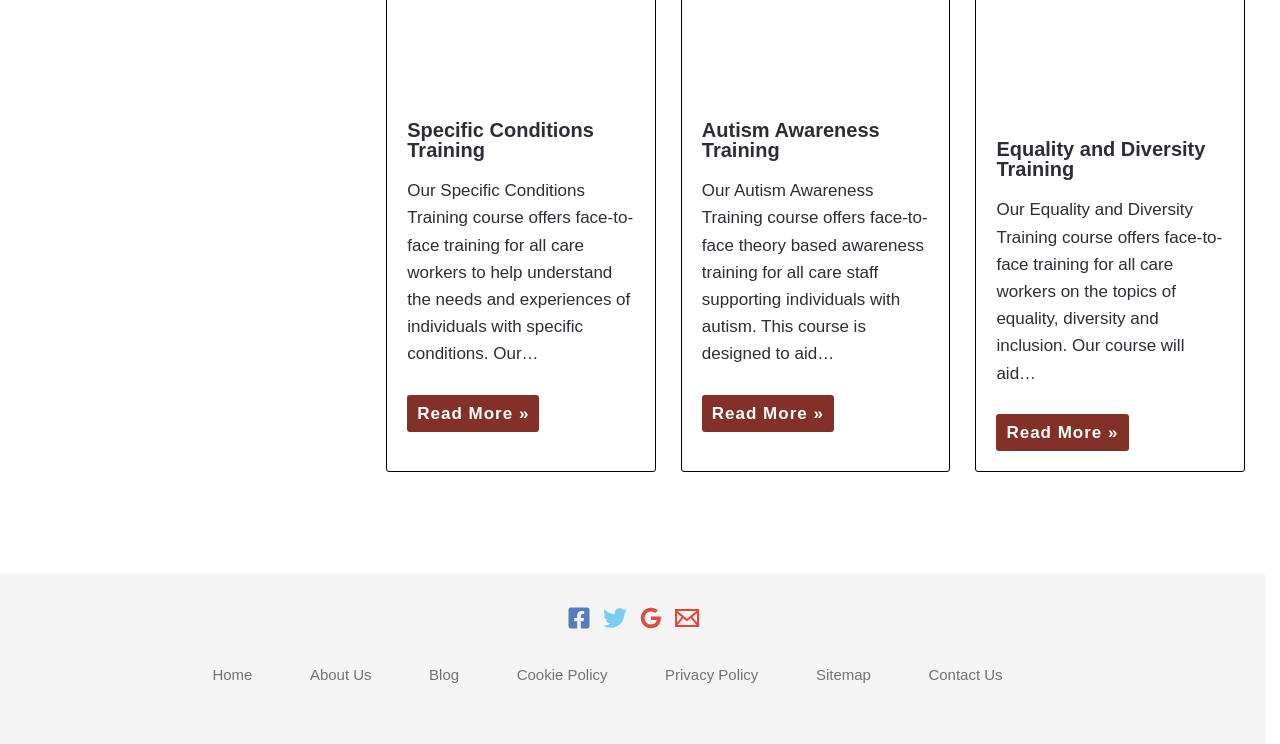Carefully observe the image and respond to the question with a detailed answer:
What type of training is offered for care workers?

Based on the webpage, it is clear that the website offers face-to-face training for care workers. This is evident from the descriptions of the Specific Conditions Training, Autism Awareness Training, and Equality and Diversity Training courses.